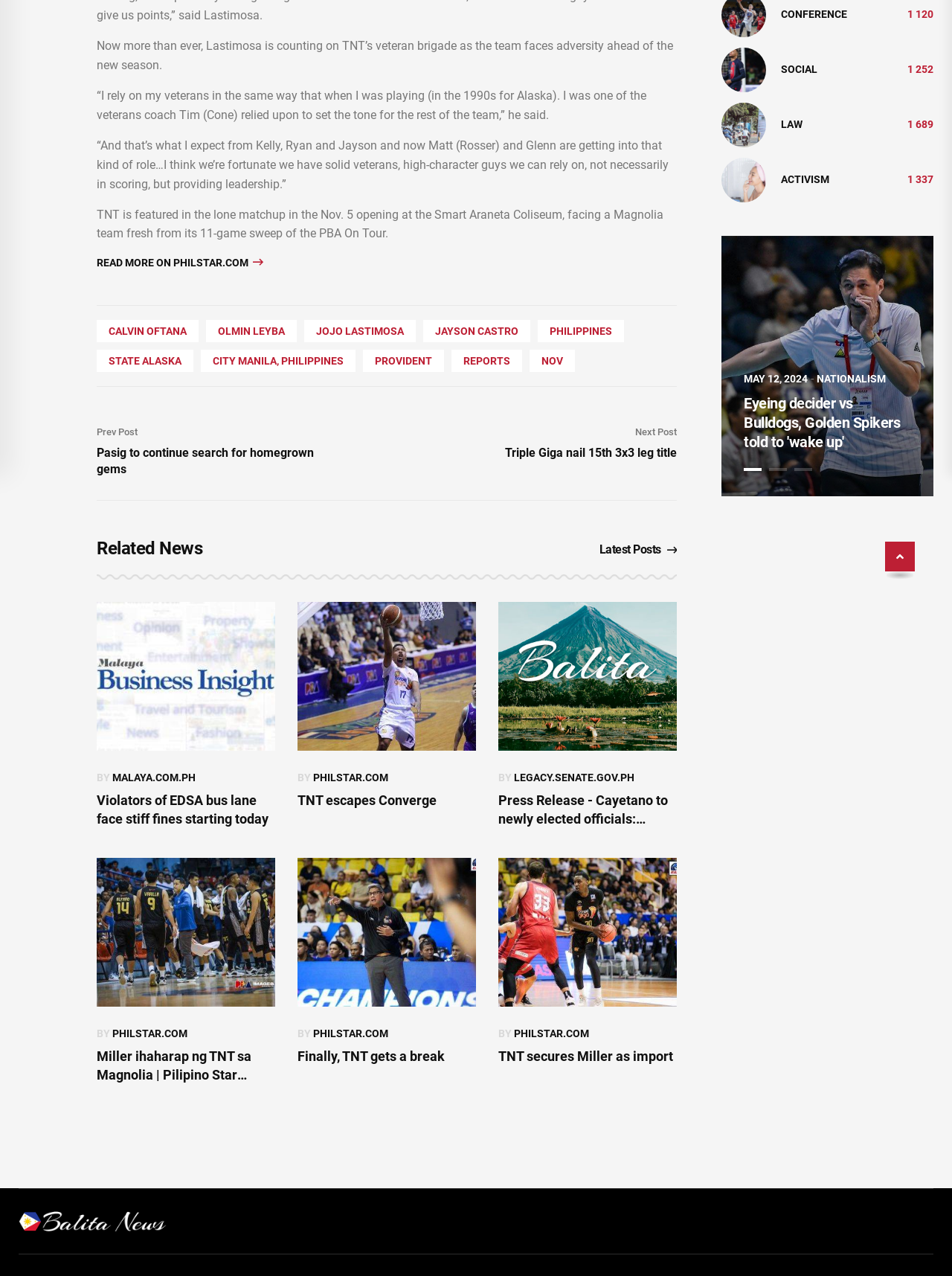Please find the bounding box coordinates (top-left x, top-left y, bottom-right x, bottom-right y) in the screenshot for the UI element described as follows: Jayson Castro

[0.445, 0.251, 0.557, 0.268]